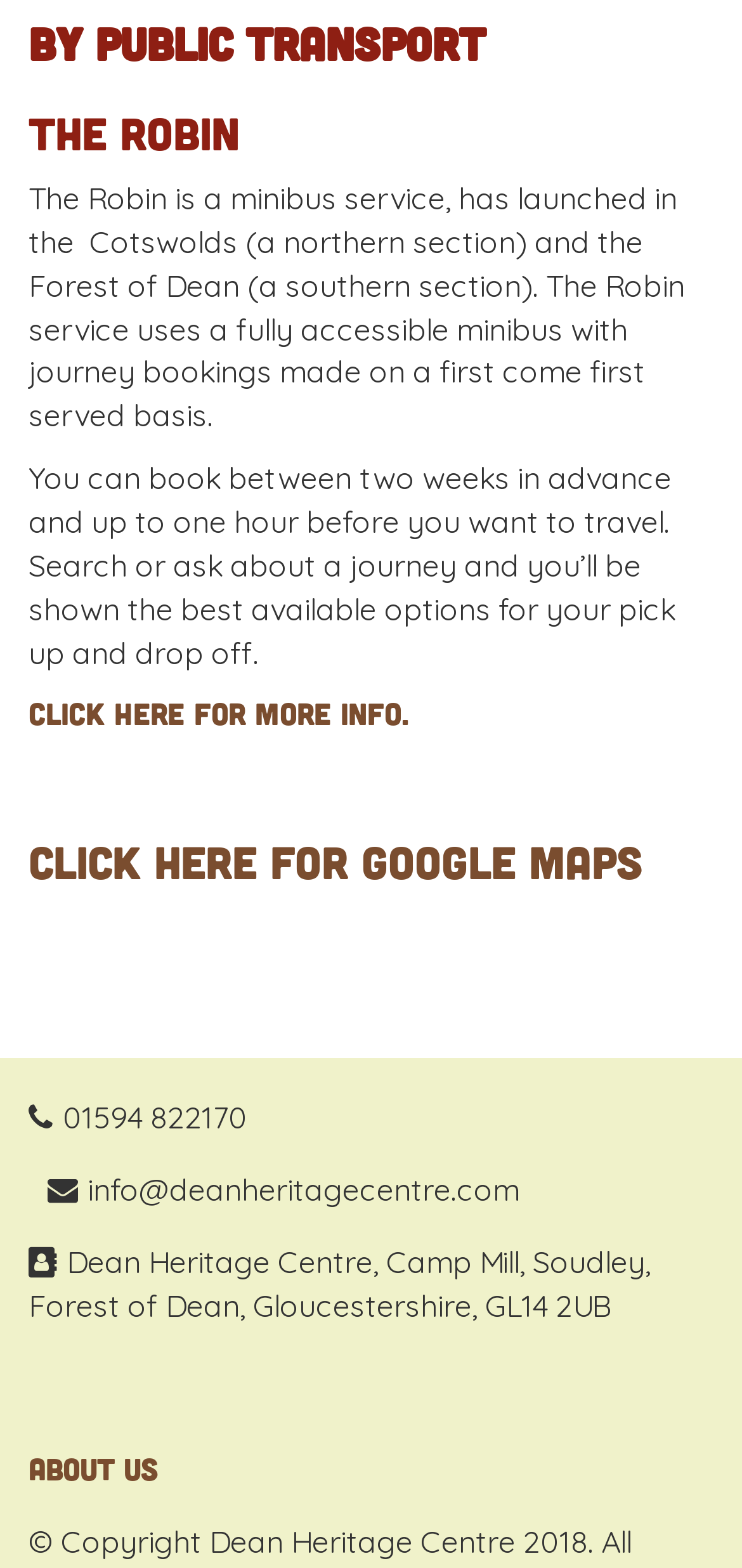Look at the image and answer the question in detail:
What is the phone number for inquiries?

The answer can be found in the static text element '01594 822170' which is a child of the root element, indicating that it is a contact detail provided on the webpage.